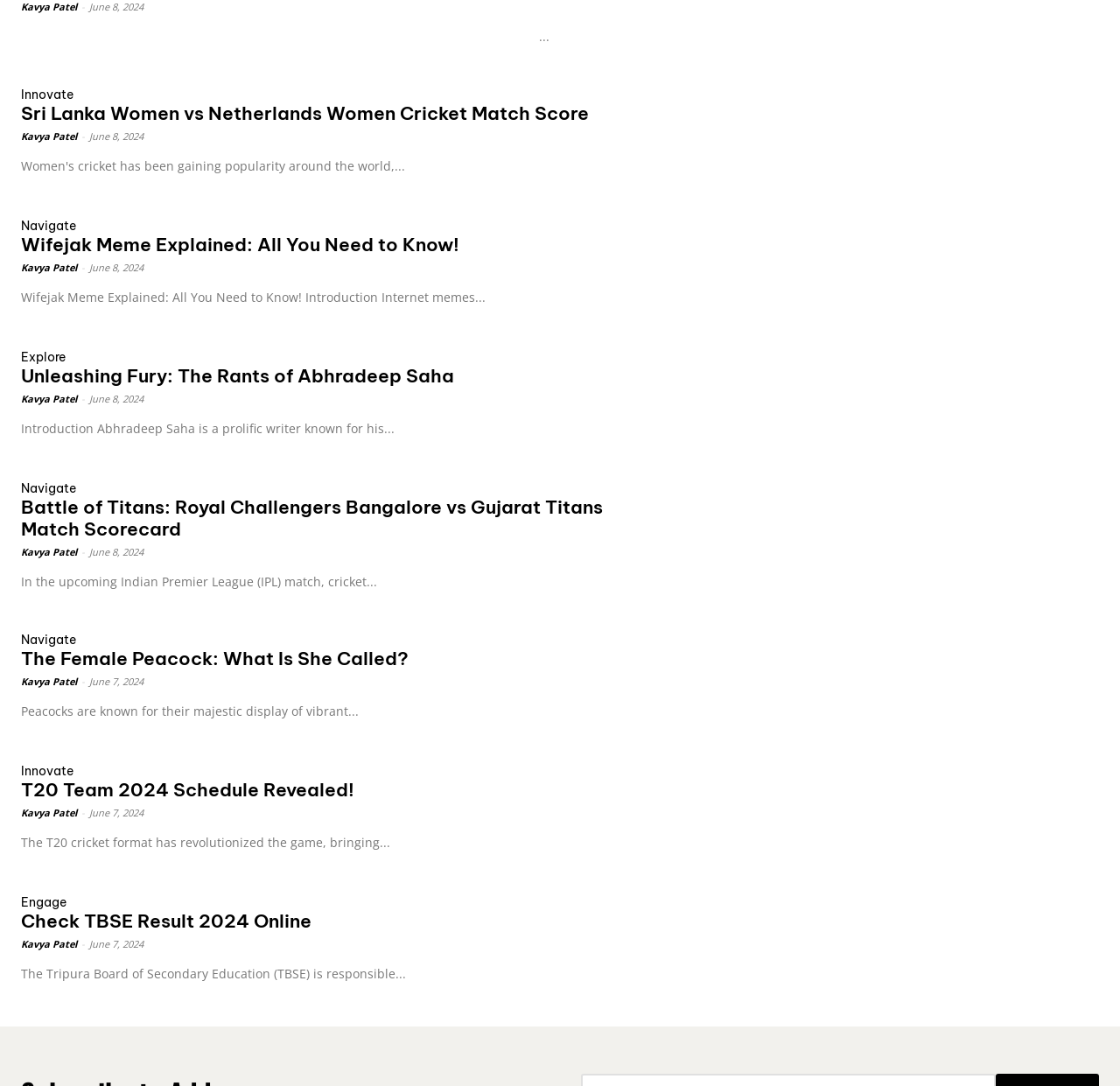Carefully observe the image and respond to the question with a detailed answer:
Who is the author of the article about Wifejak Meme?

The author of the article about Wifejak Meme can be found by looking at the link element with the text 'Kavya Patel' located below the heading element with the text 'Wifejak Meme Explained: All You Need to Know!'. This link element is a common pattern used to indicate the author of an article on this webpage.